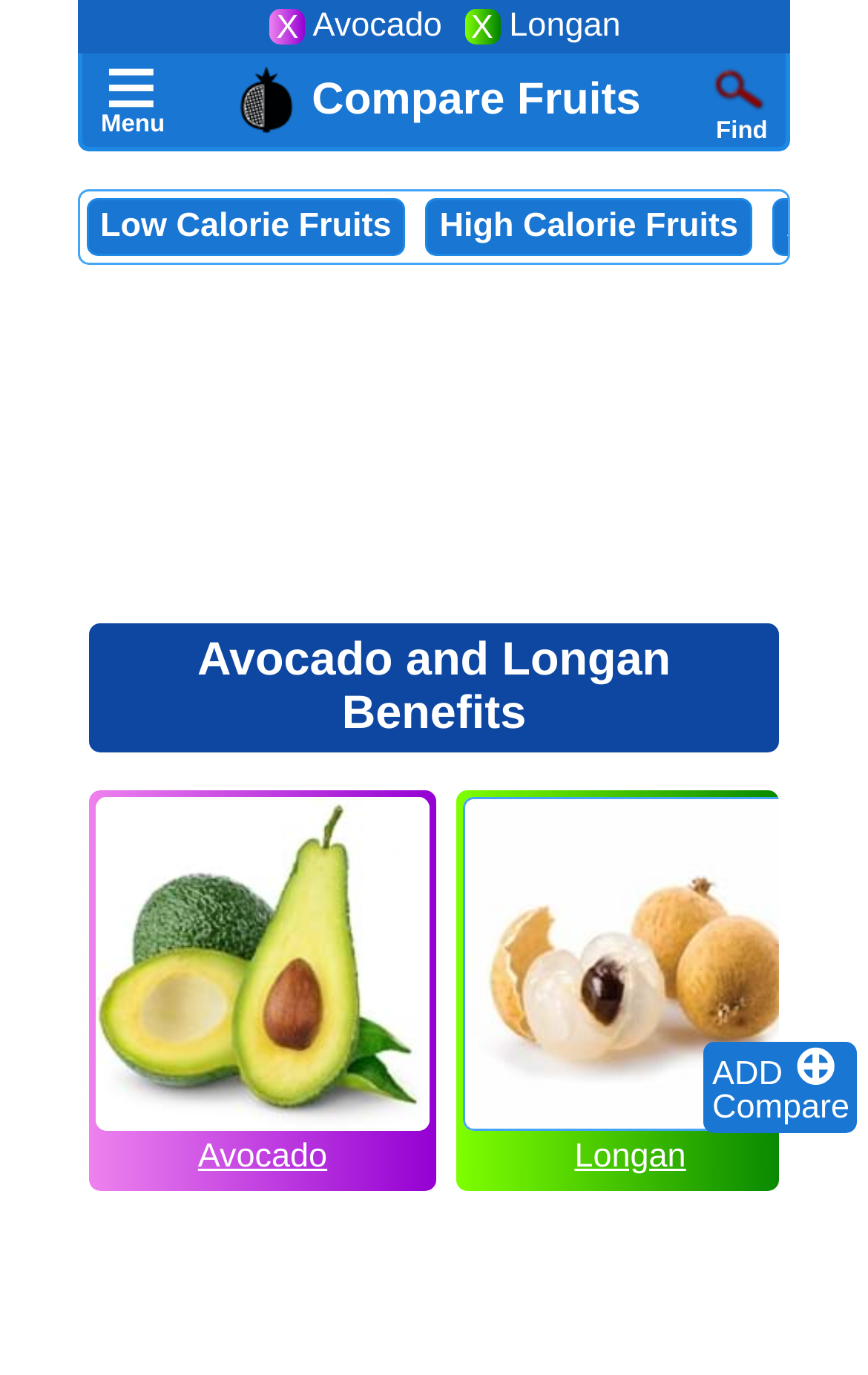Find the primary header on the webpage and provide its text.

Avocado and Longan Benefits